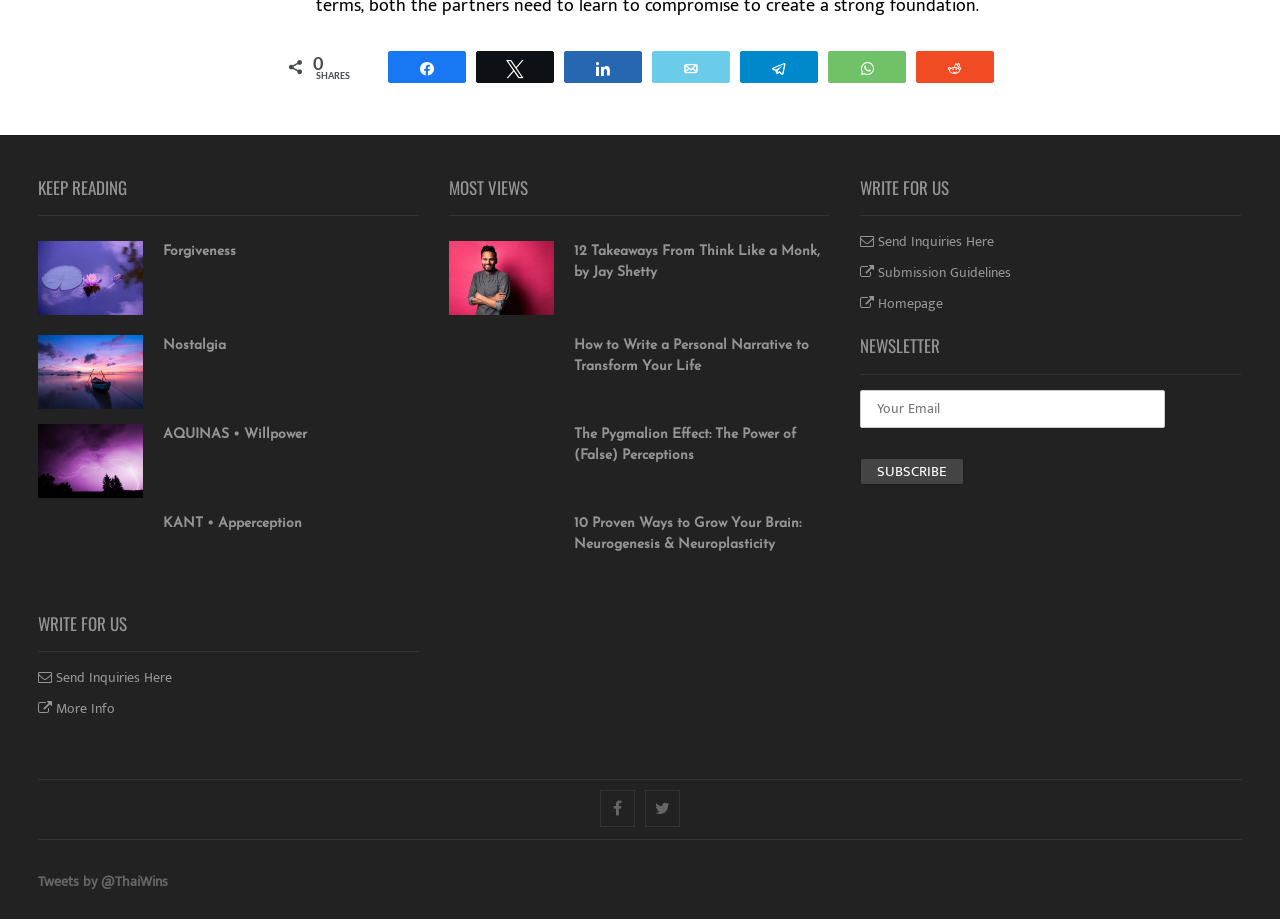How many sharing options are available at the top of the webpage?
Answer the question with as much detail as possible.

At the top of the webpage, there are seven sharing options: 'k Share', 'N Tweet', 's Share', 'i Email', 'L Telegram', 'T WhatsApp', and 'E Reddit'.